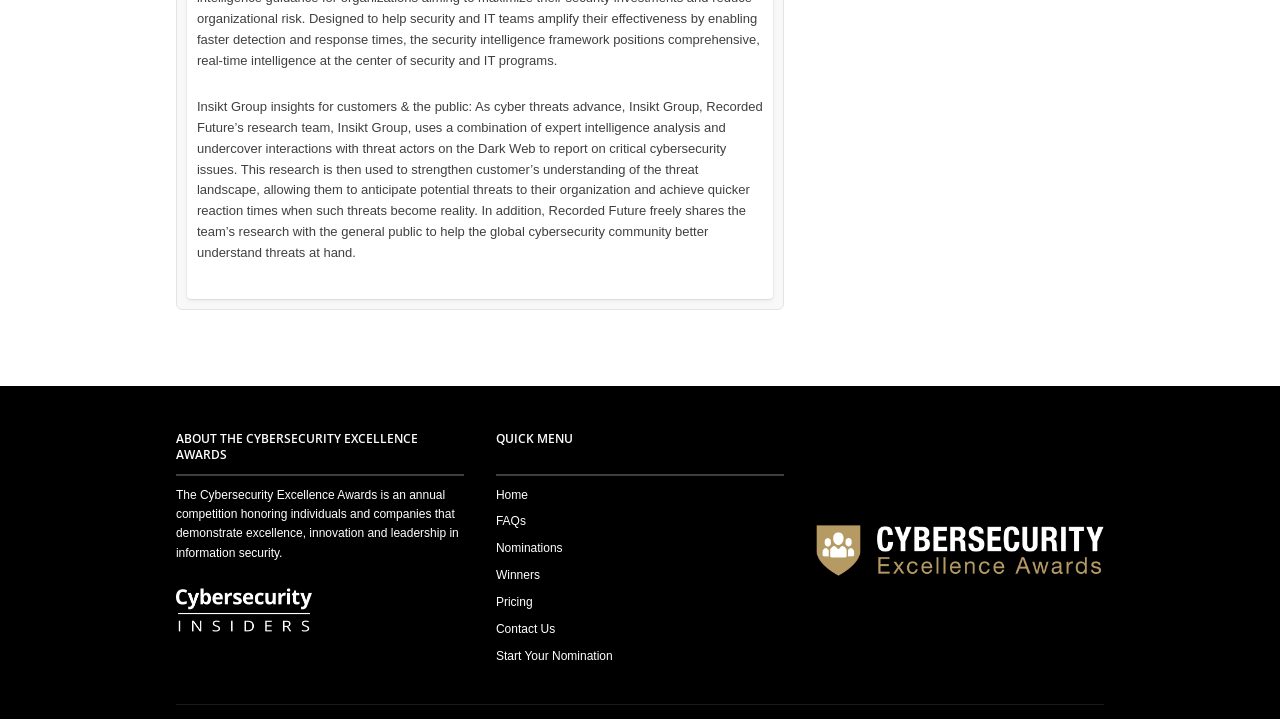What is the name of the logo displayed on the page? From the image, respond with a single word or brief phrase.

Cybersecurity Insiders